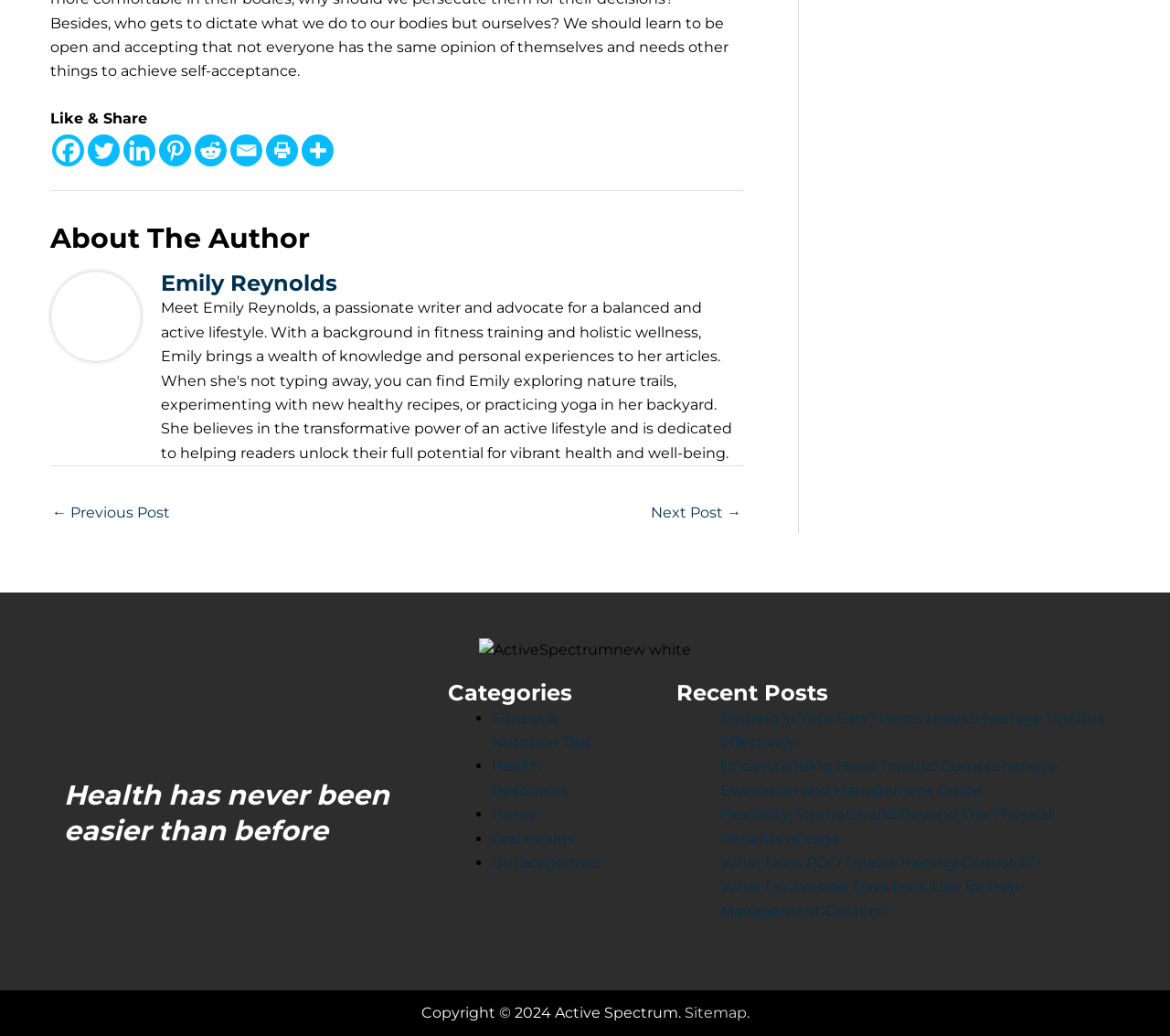Specify the bounding box coordinates of the element's area that should be clicked to execute the given instruction: "Read recent post about tinnitus". The coordinates should be four float numbers between 0 and 1, i.e., [left, top, right, bottom].

[0.615, 0.685, 0.944, 0.725]